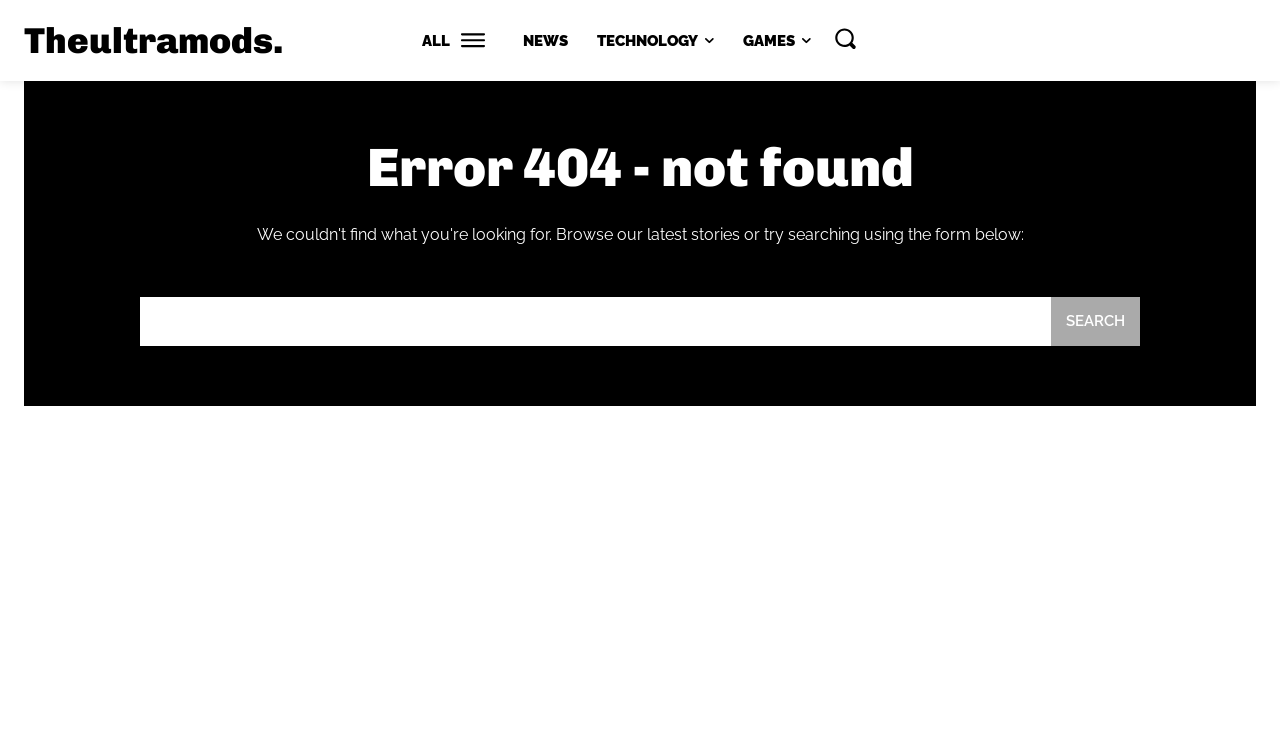Determine the bounding box coordinates of the clickable region to follow the instruction: "go to Theultramods homepage".

[0.019, 0.025, 0.221, 0.083]